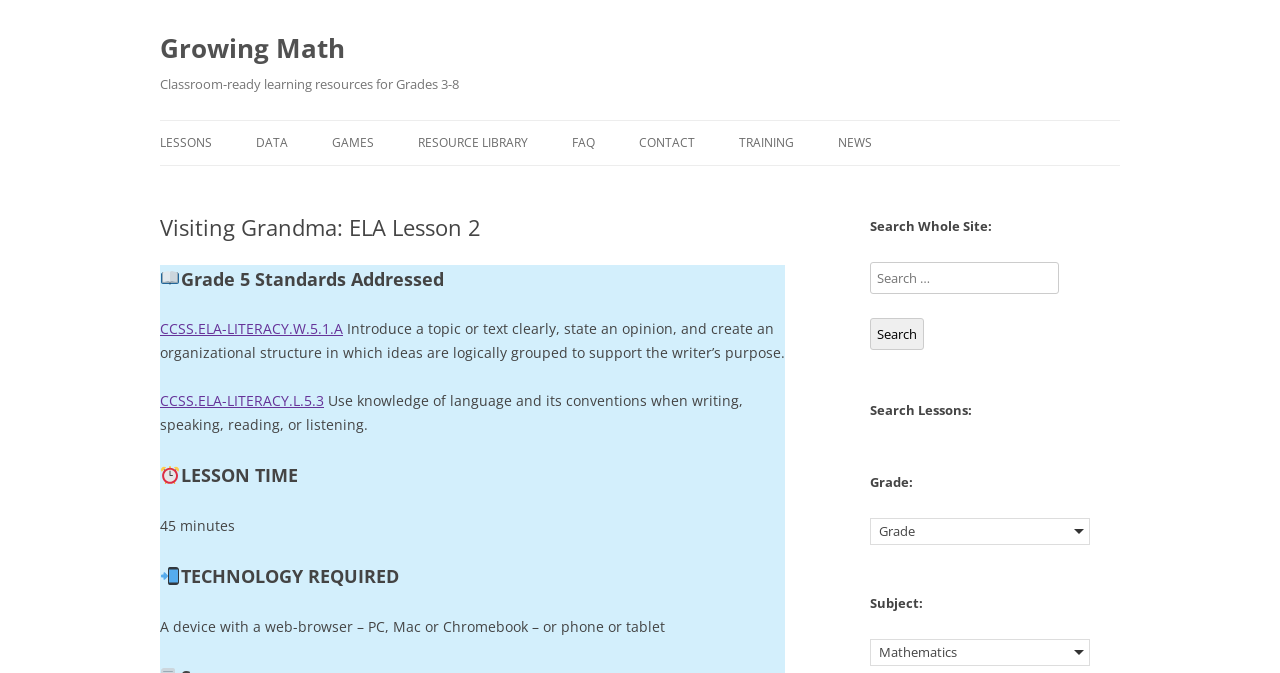What grade level is this lesson for?
Using the image as a reference, answer with just one word or a short phrase.

Grade 5